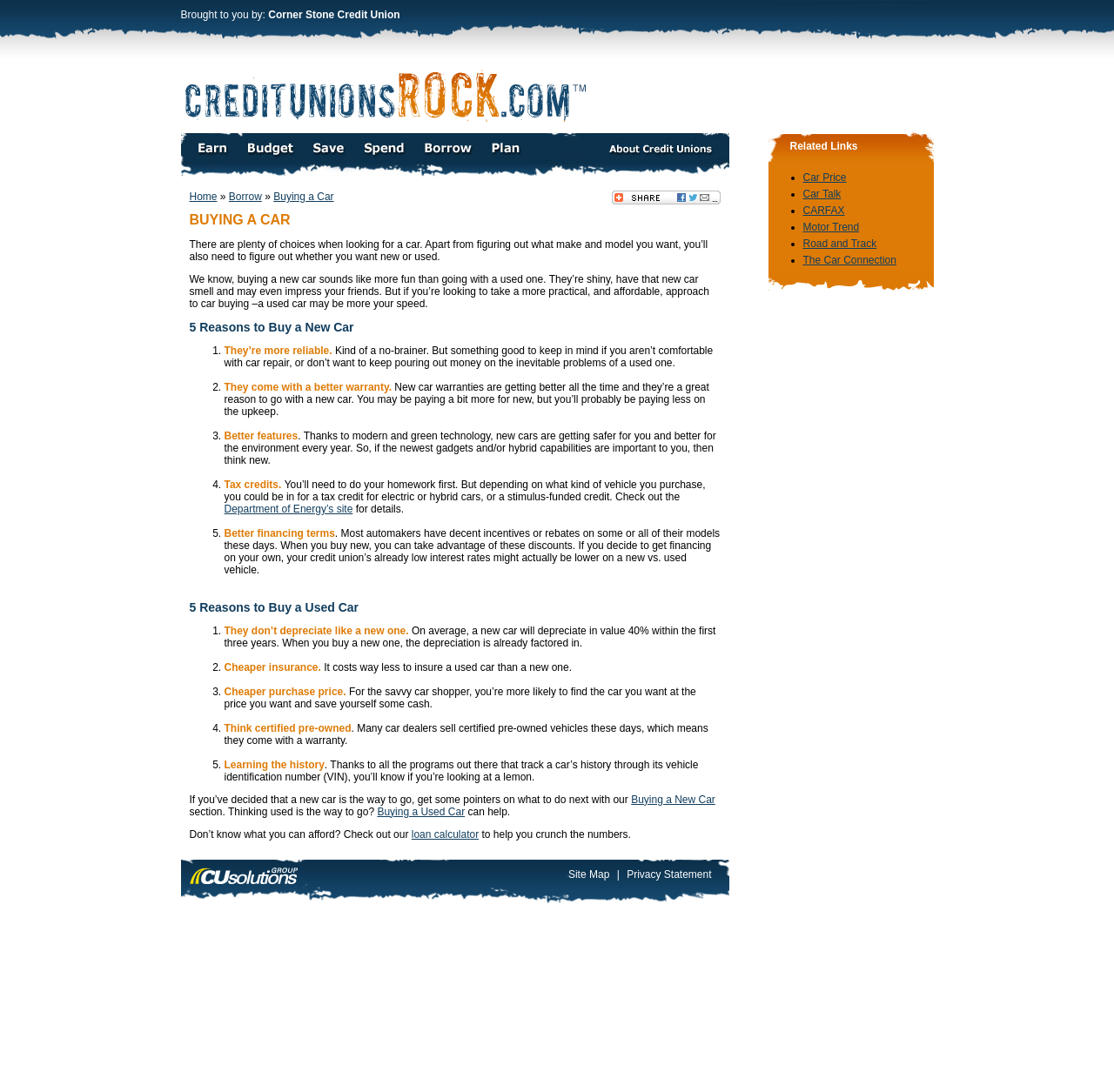Please use the details from the image to answer the following question comprehensively:
What is the name of the credit union mentioned on the webpage?

The webpage has a heading 'Corner Stone Credit Union CU Rocks!: Buying a Car' and a link 'Corner Stone Credit Union' which indicates that the credit union mentioned on the webpage is Corner Stone Credit Union.